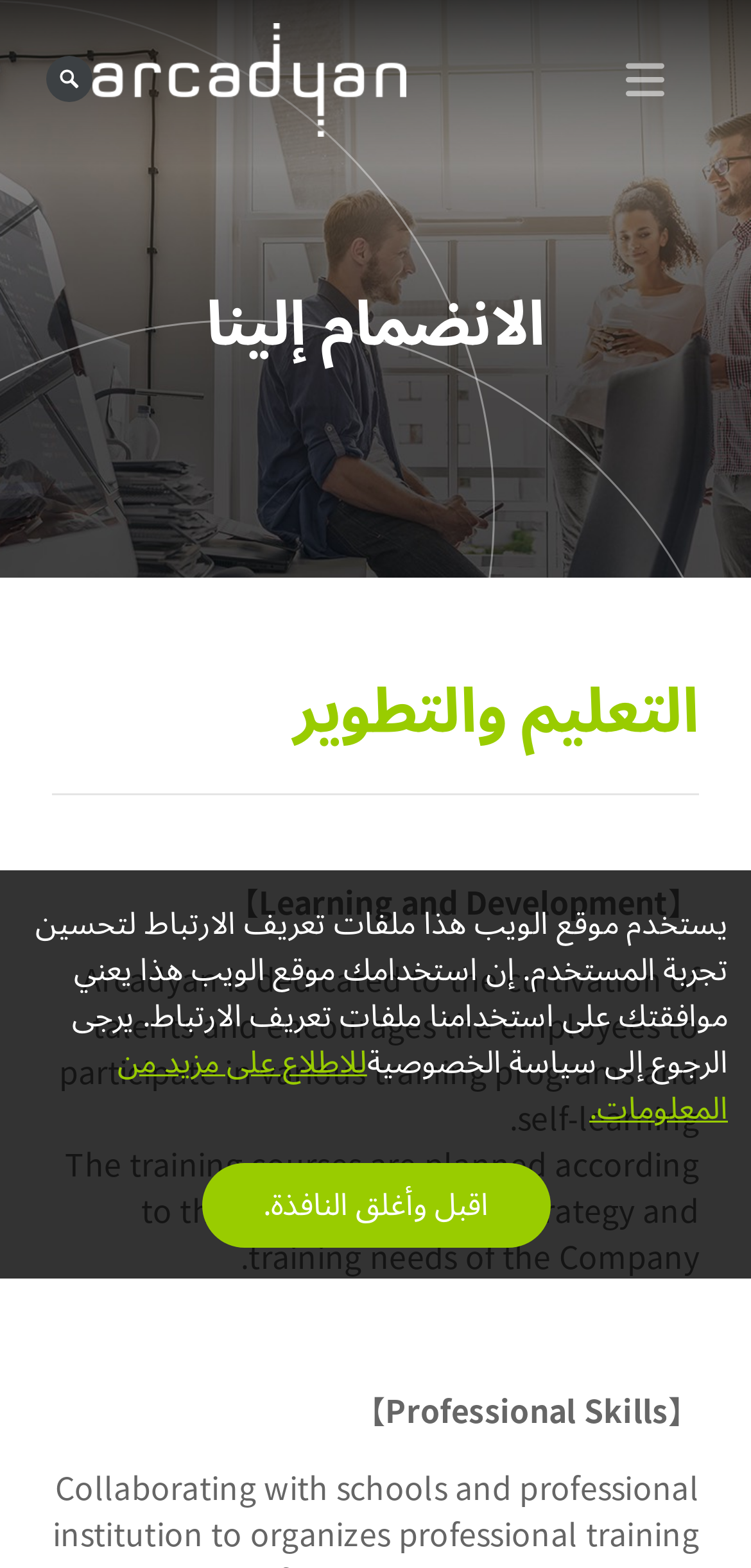Locate the bounding box for the described UI element: "للاطلاع على مزيد من المعلومات.". Ensure the coordinates are four float numbers between 0 and 1, formatted as [left, top, right, bottom].

[0.156, 0.657, 0.969, 0.728]